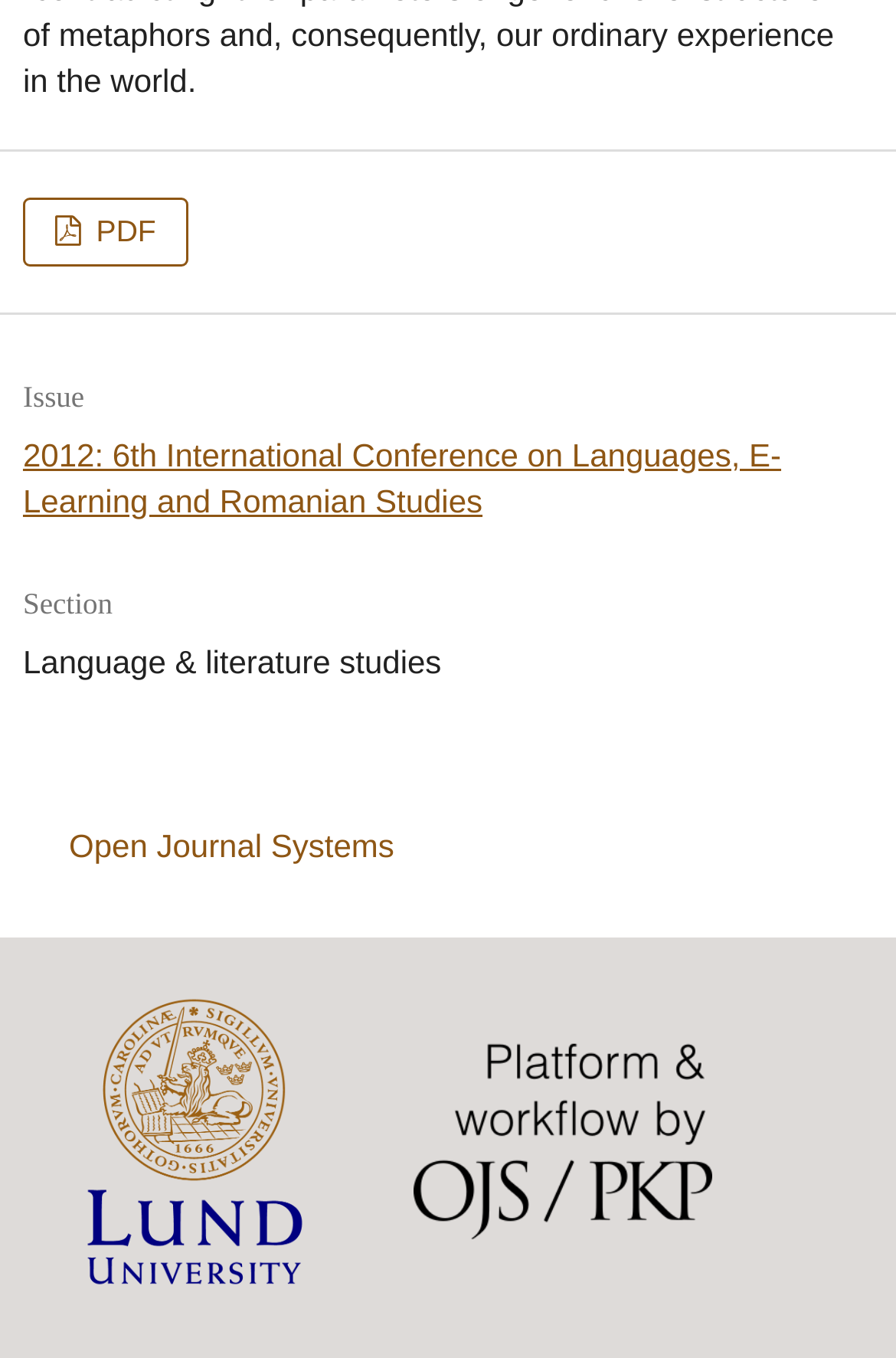What is the name of the journal system?
Based on the visual content, answer with a single word or a brief phrase.

Open Journal Systems